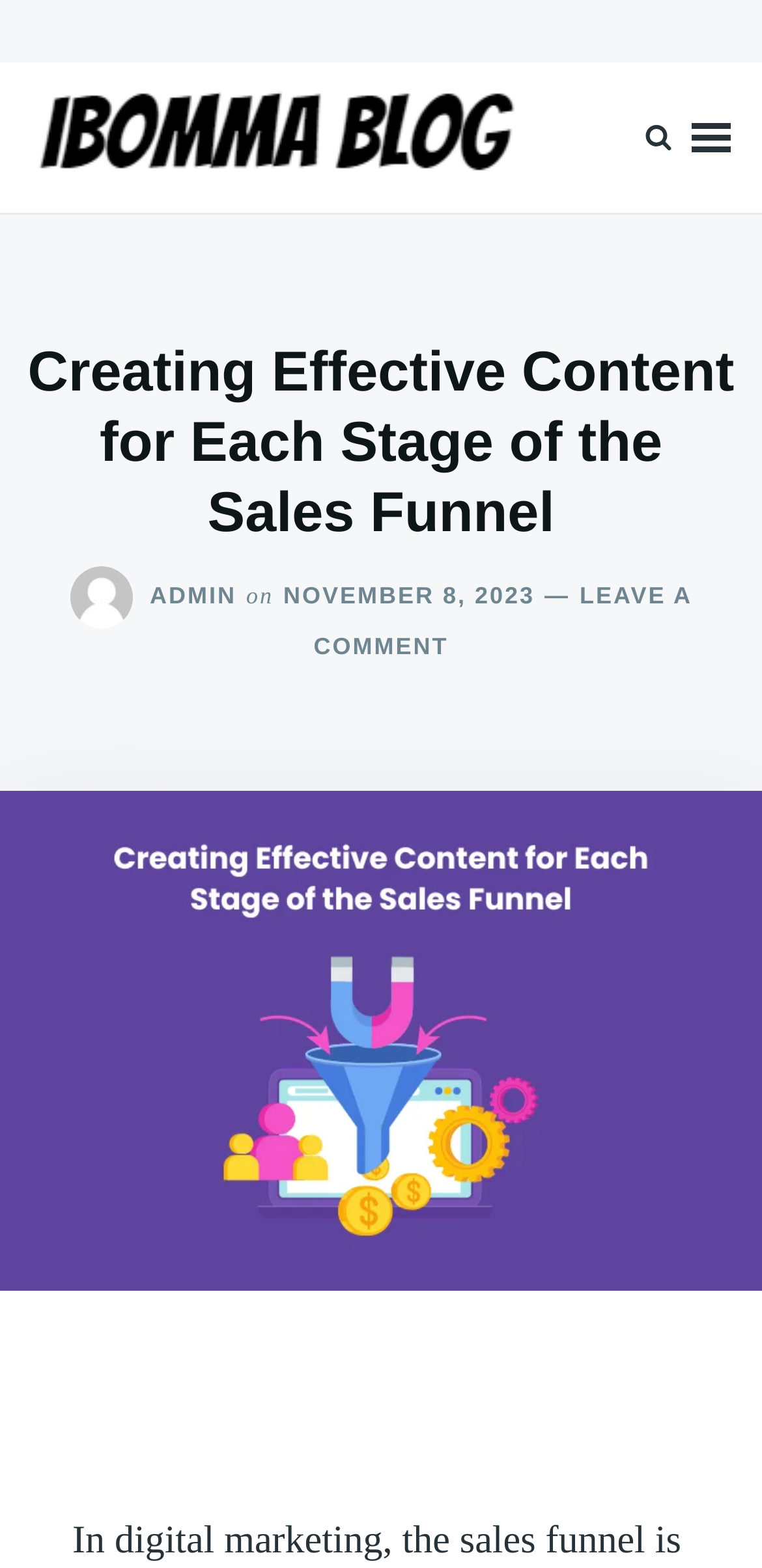Locate the bounding box coordinates of the clickable element to fulfill the following instruction: "read the article". Provide the coordinates as four float numbers between 0 and 1 in the format [left, top, right, bottom].

[0.0, 0.217, 1.0, 0.351]